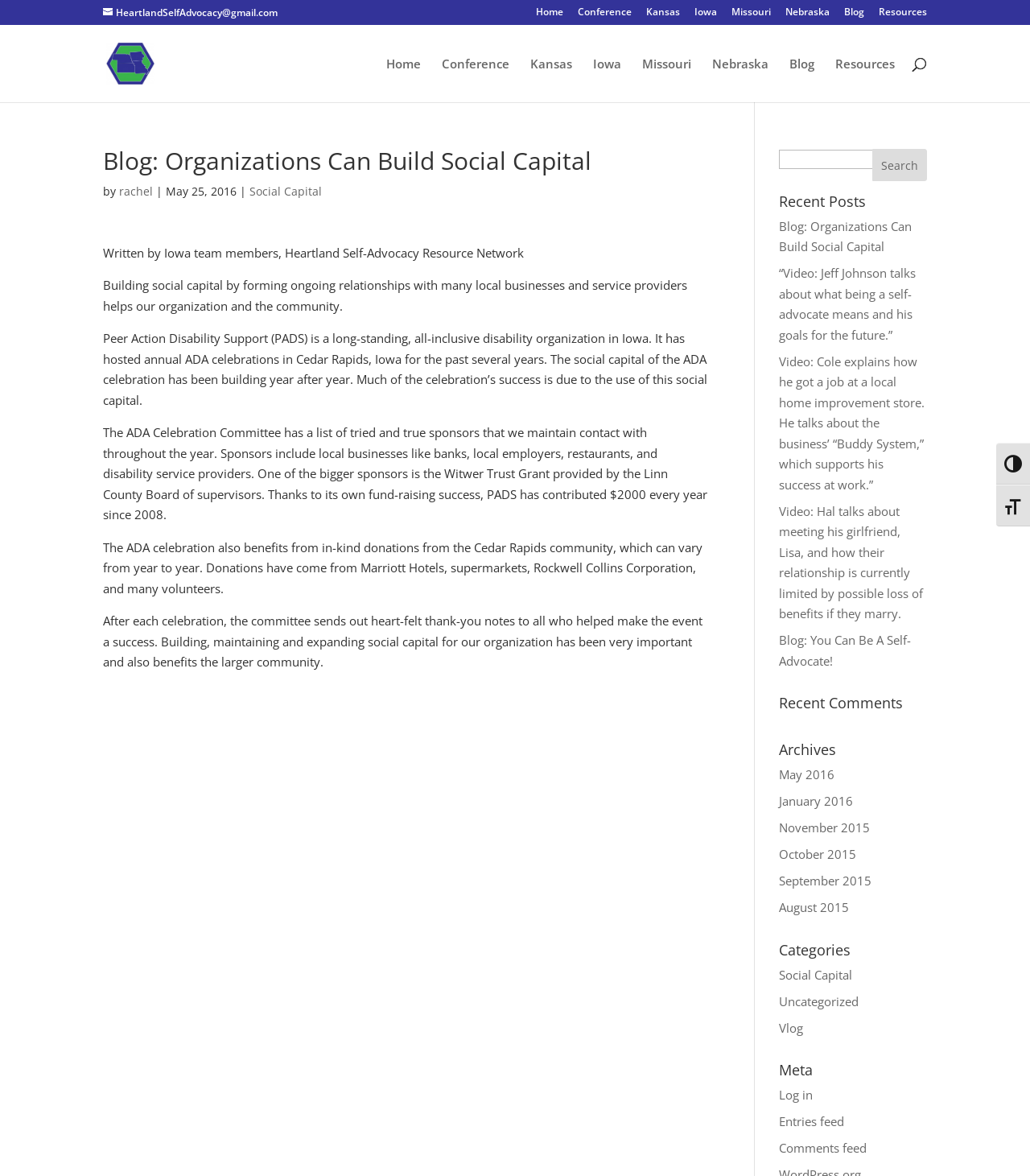Please identify the bounding box coordinates of the element that needs to be clicked to execute the following command: "Search for something". Provide the bounding box using four float numbers between 0 and 1, formatted as [left, top, right, bottom].

[0.1, 0.021, 0.9, 0.022]